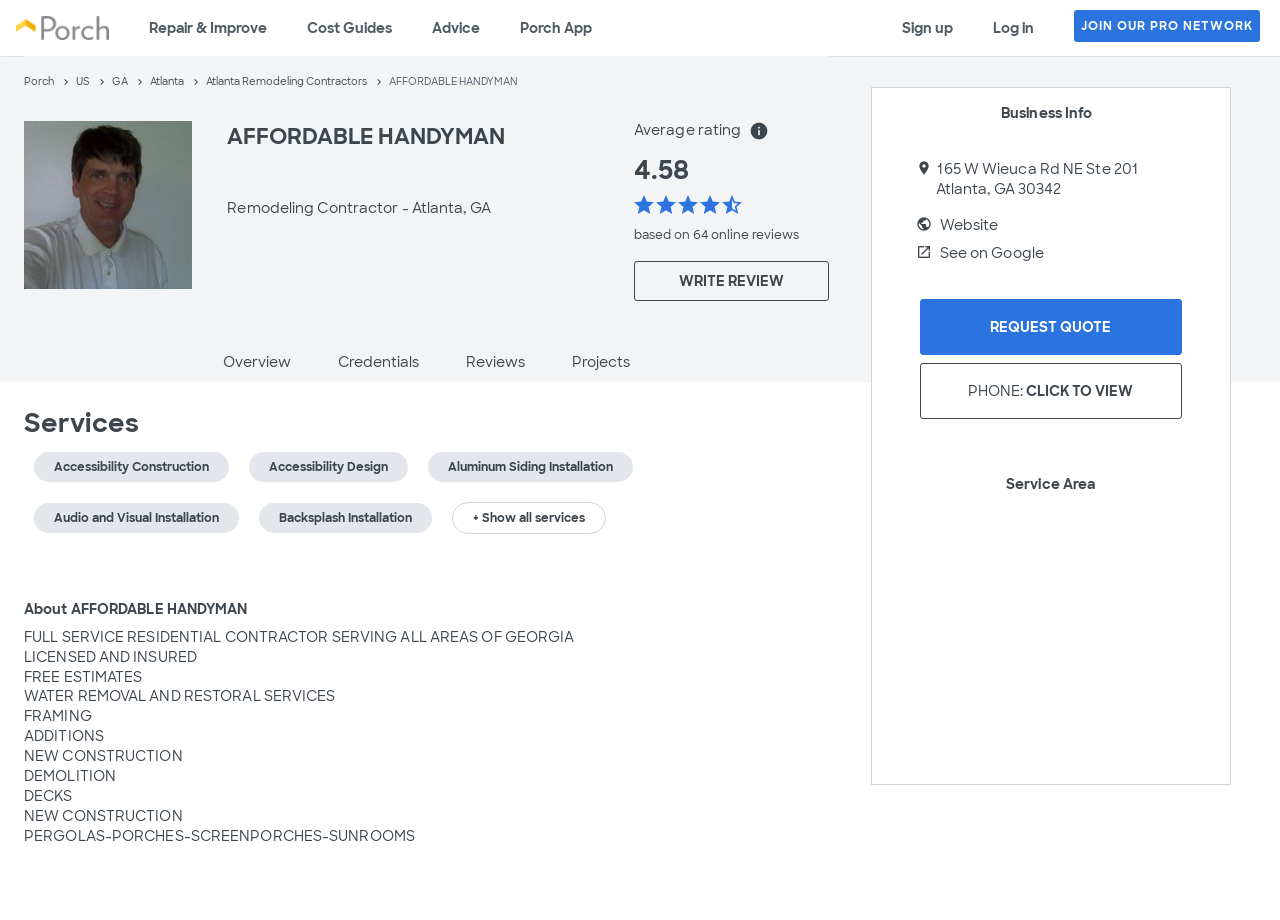Provide a one-word or one-phrase answer to the question:
What is the address of this contractor?

165 W Wieuca Rd NE Ste 201